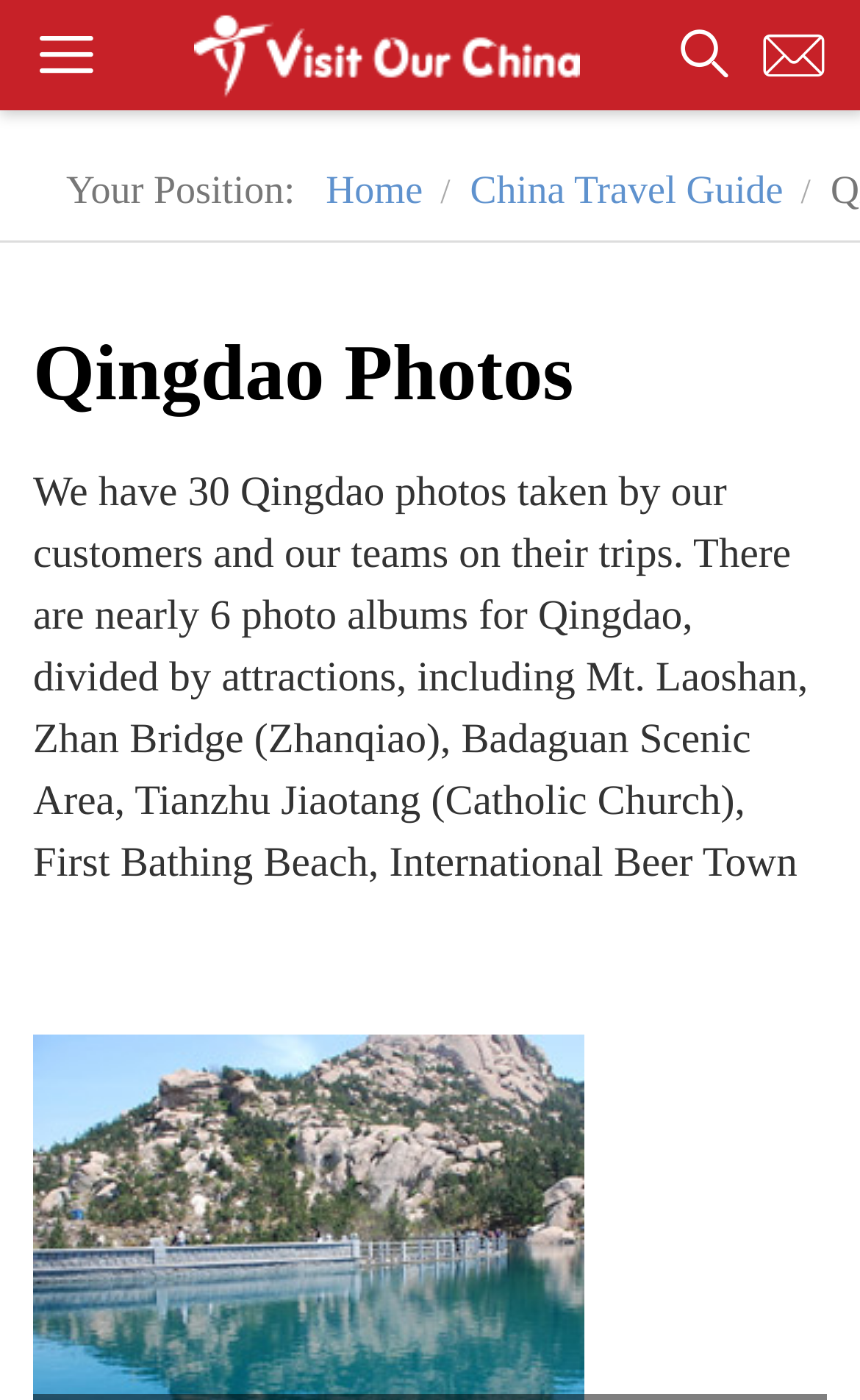Identify the bounding box for the element characterized by the following description: "China Travel Guide".

[0.534, 0.12, 0.924, 0.151]